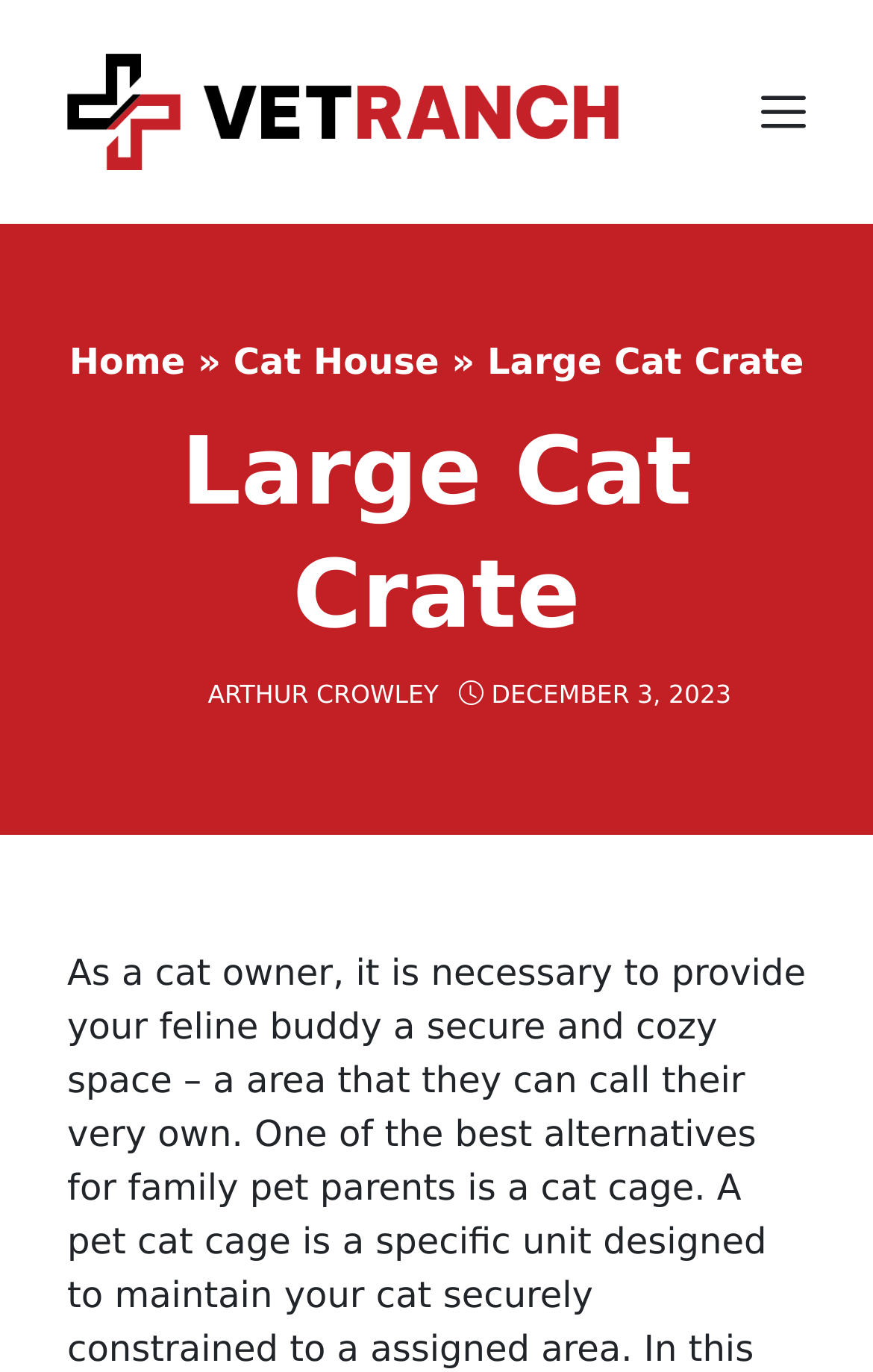Using the details from the image, please elaborate on the following question: When was the article published?

I found the answer by examining the time element within the content banner, which has the text 'DECEMBER 3, 2023'. This suggests that the article was published on December 3, 2023.